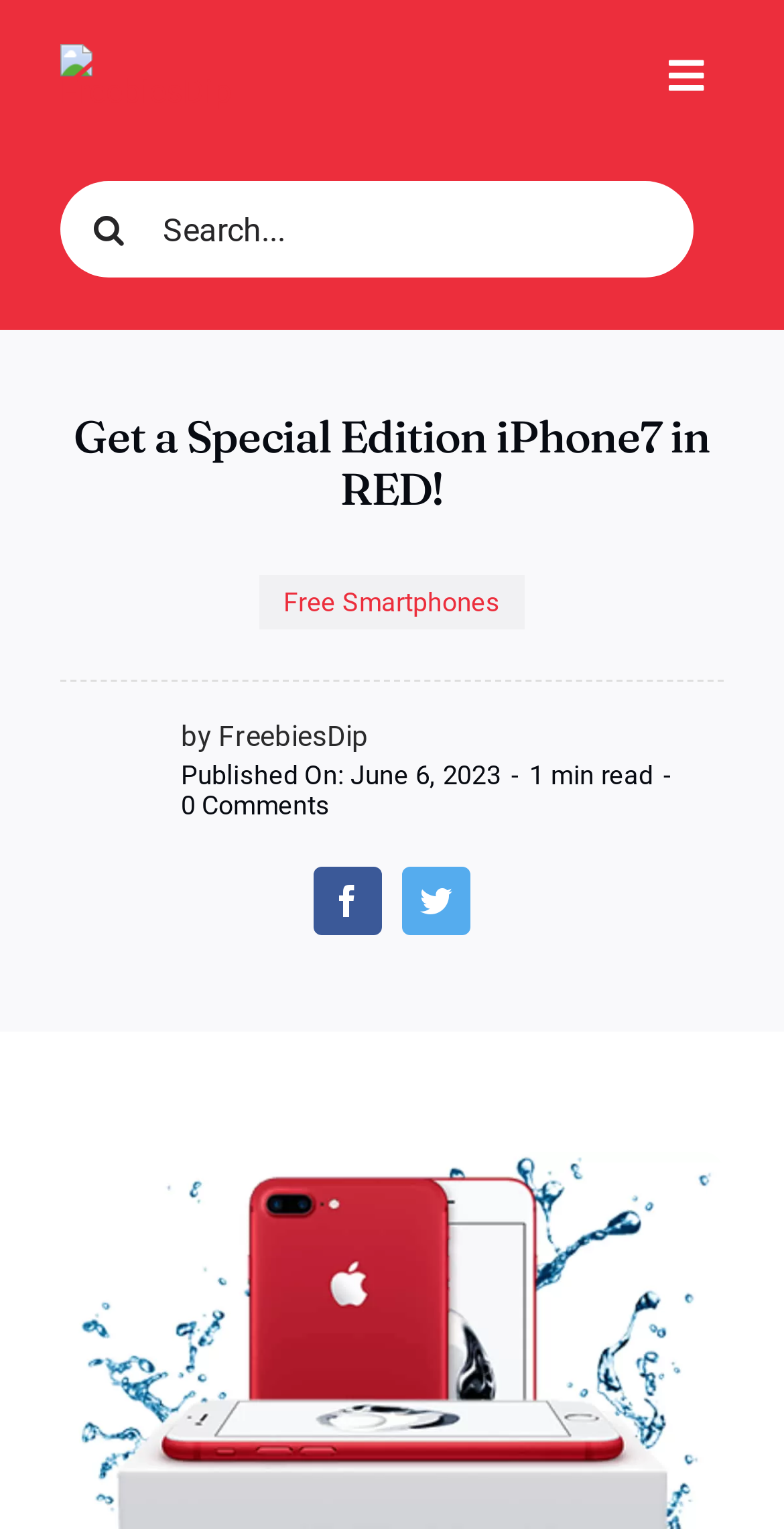Answer the following query concisely with a single word or phrase:
What is the estimated reading time?

1 min